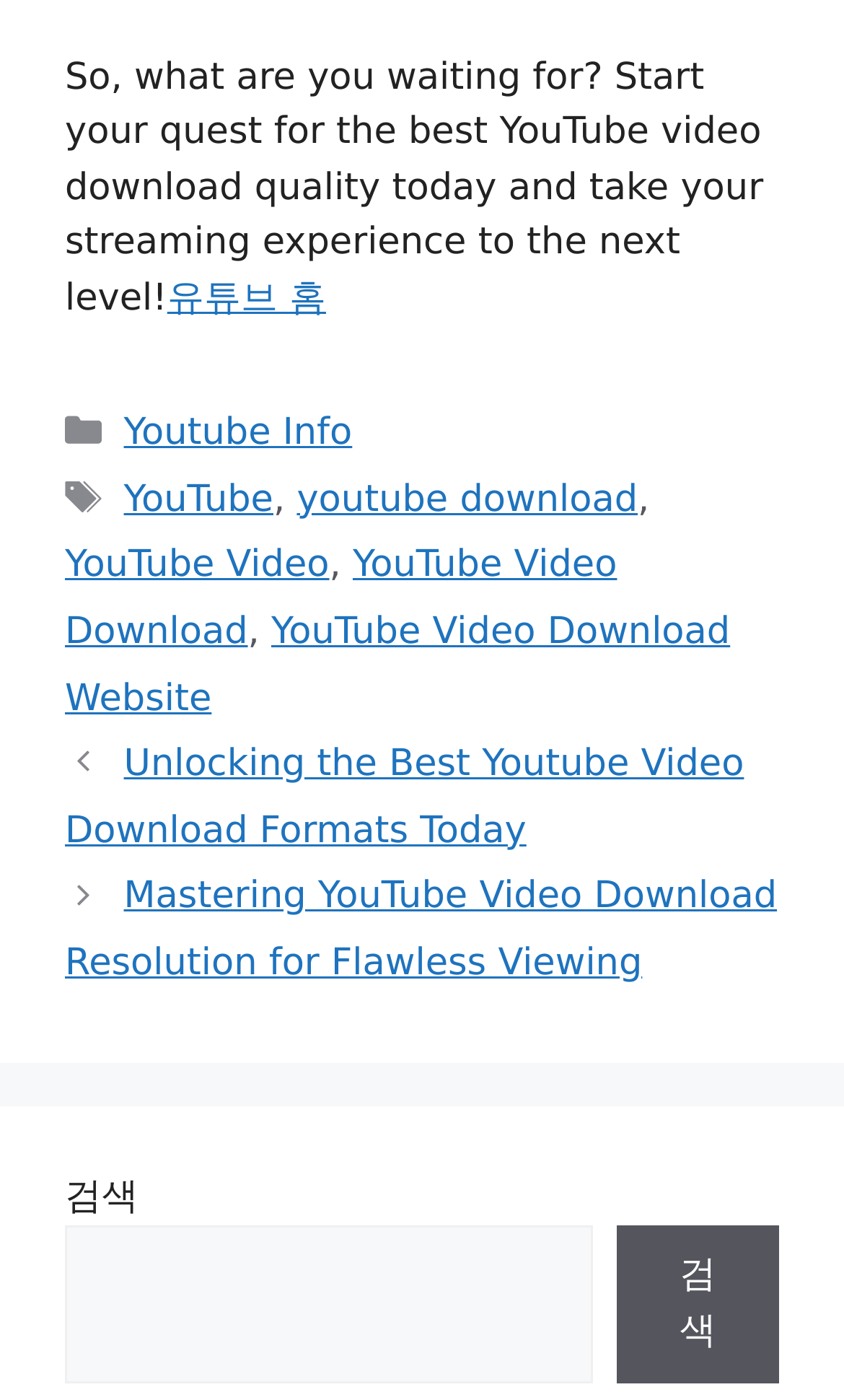What is the function of the search bar?
Using the screenshot, give a one-word or short phrase answer.

Search posts